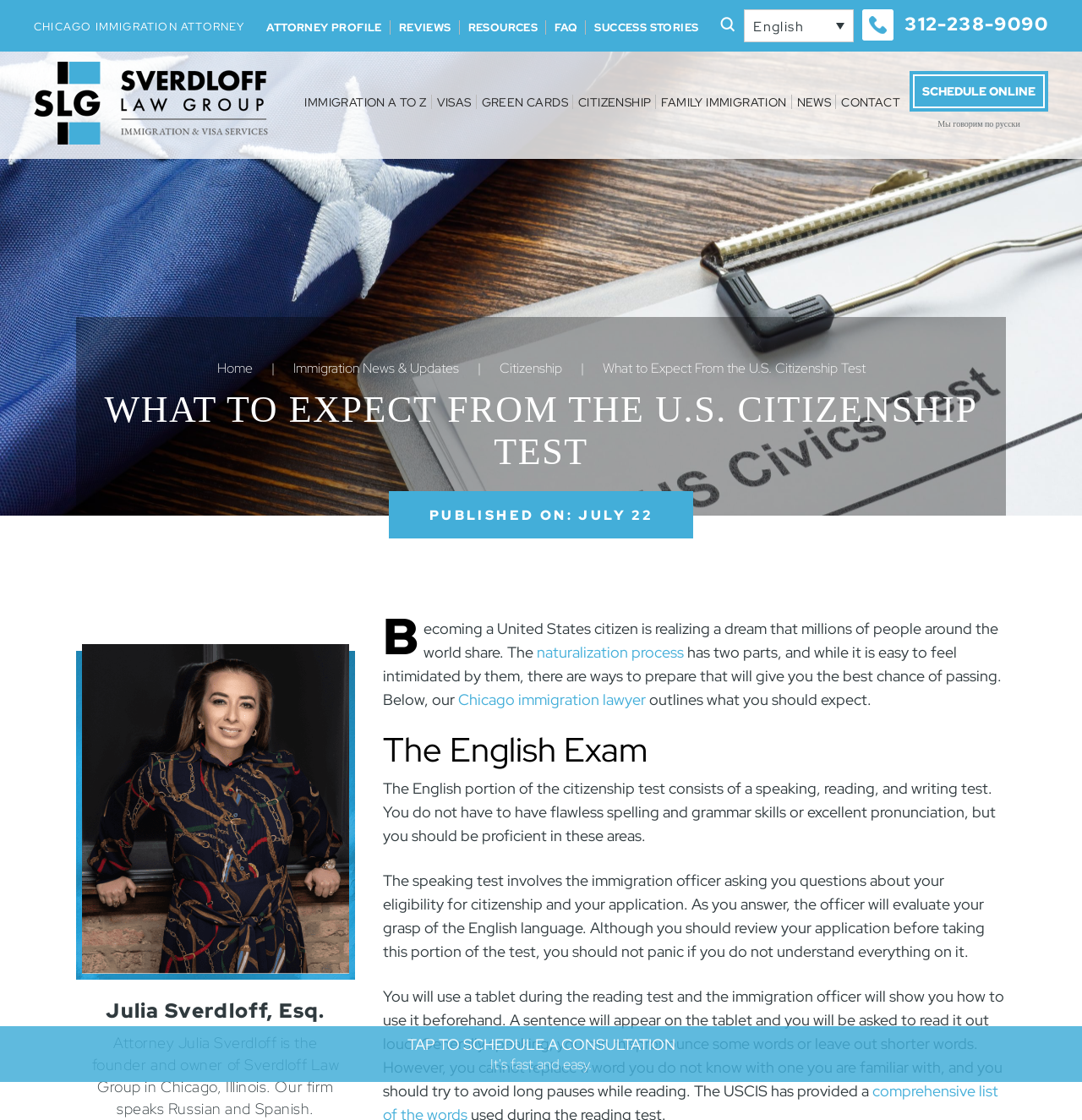Identify the bounding box for the UI element described as: "Immigration News & Updates". Ensure the coordinates are four float numbers between 0 and 1, formatted as [left, top, right, bottom].

[0.271, 0.321, 0.424, 0.337]